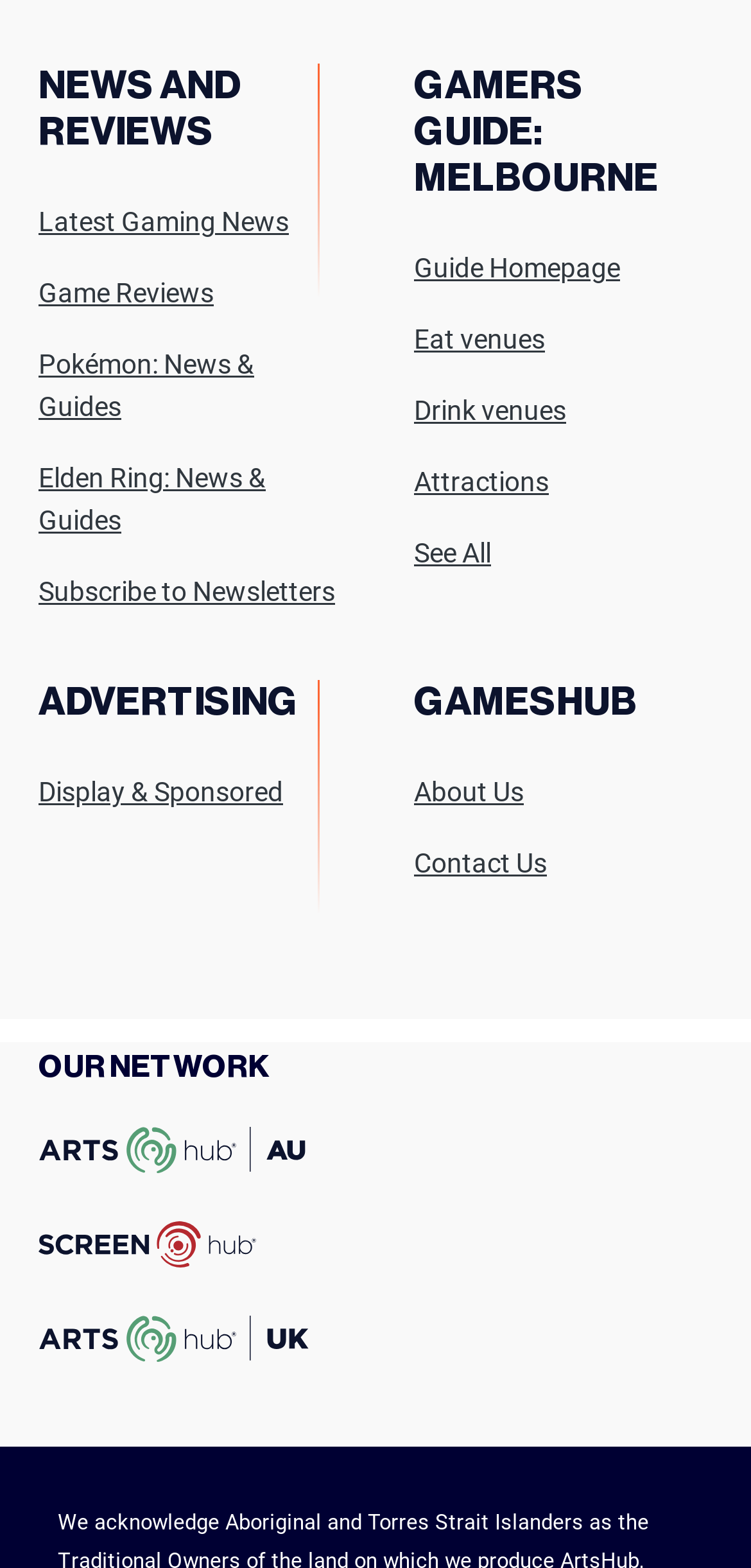Given the following UI element description: "Contact Us", find the bounding box coordinates in the webpage screenshot.

[0.551, 0.537, 0.728, 0.564]